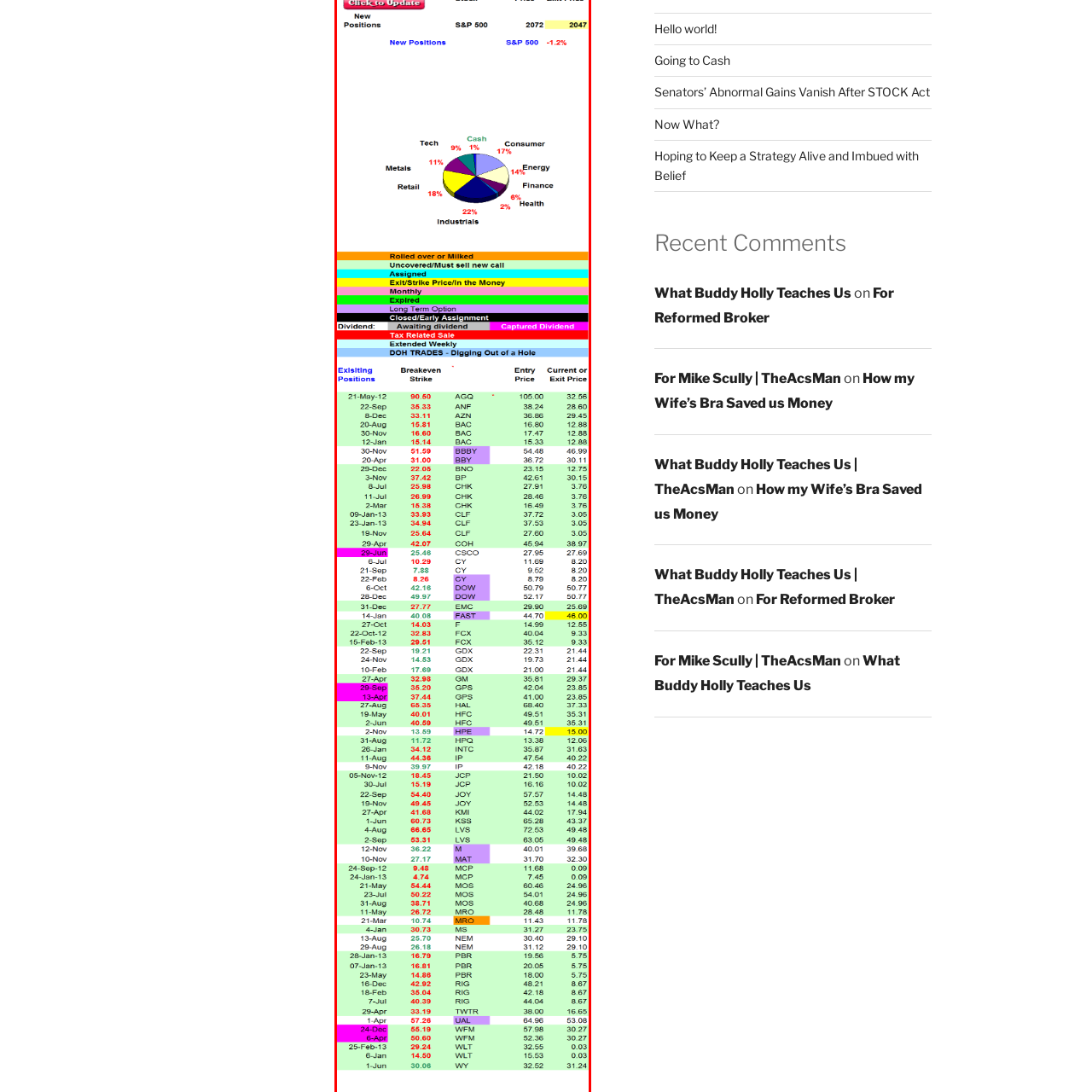What is the purpose of the color-coded indicators?
Observe the image enclosed by the red boundary and respond with a one-word or short-phrase answer.

To show different statuses